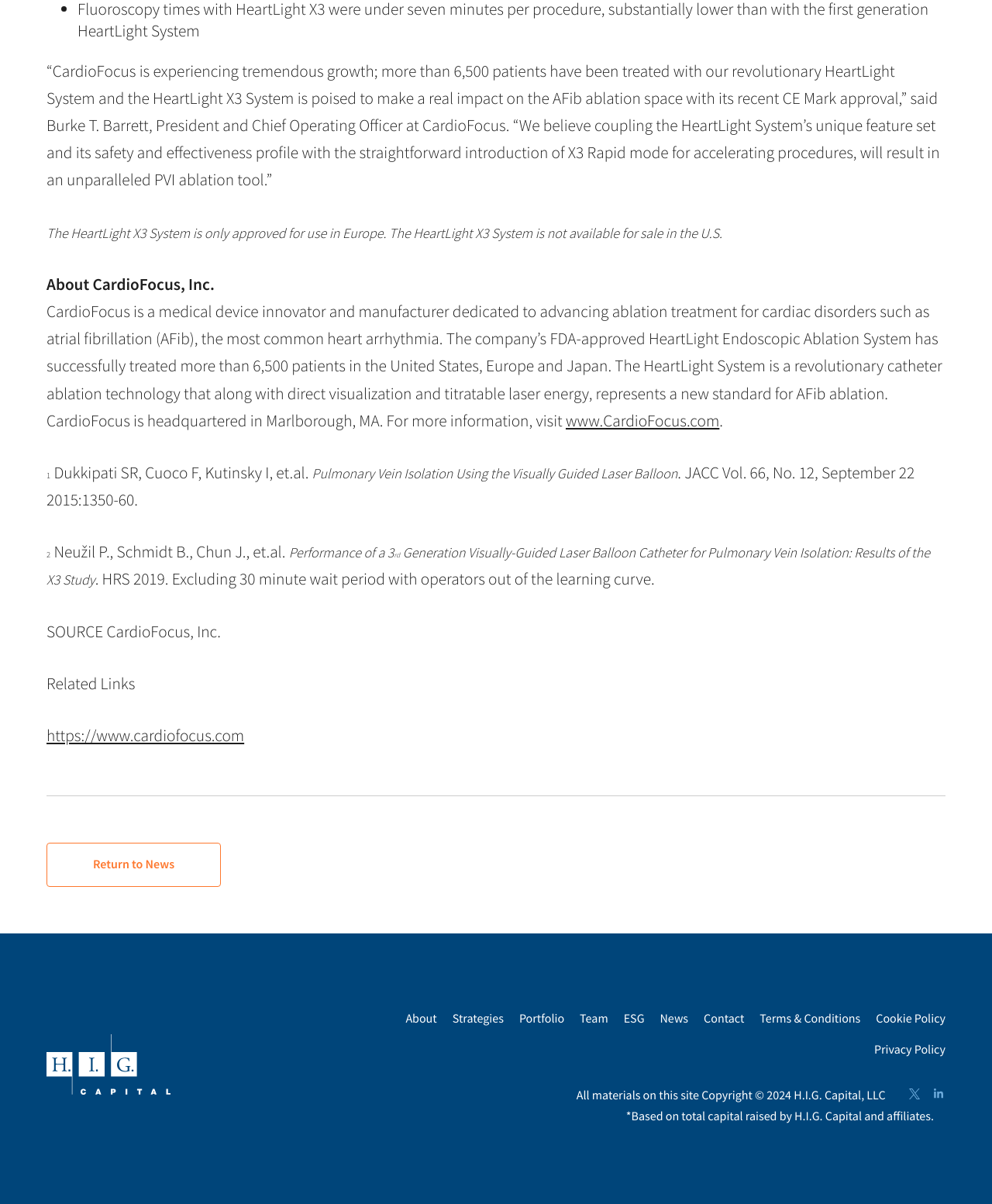Please determine the bounding box coordinates of the clickable area required to carry out the following instruction: "Learn about H.I.G. Capital". The coordinates must be four float numbers between 0 and 1, represented as [left, top, right, bottom].

[0.047, 0.839, 0.172, 0.909]